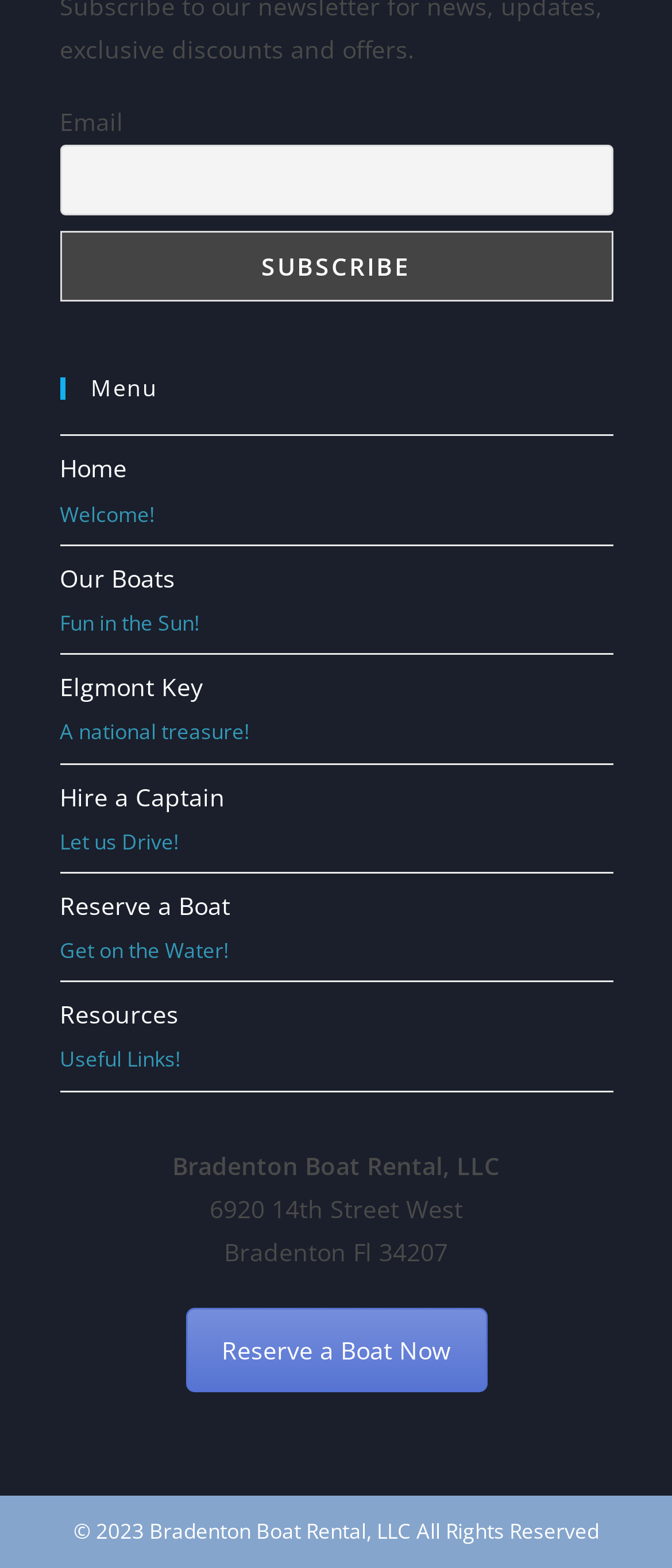Respond with a single word or phrase for the following question: 
What is the address of the company?

6920 14th Street West, Bradenton Fl 34207